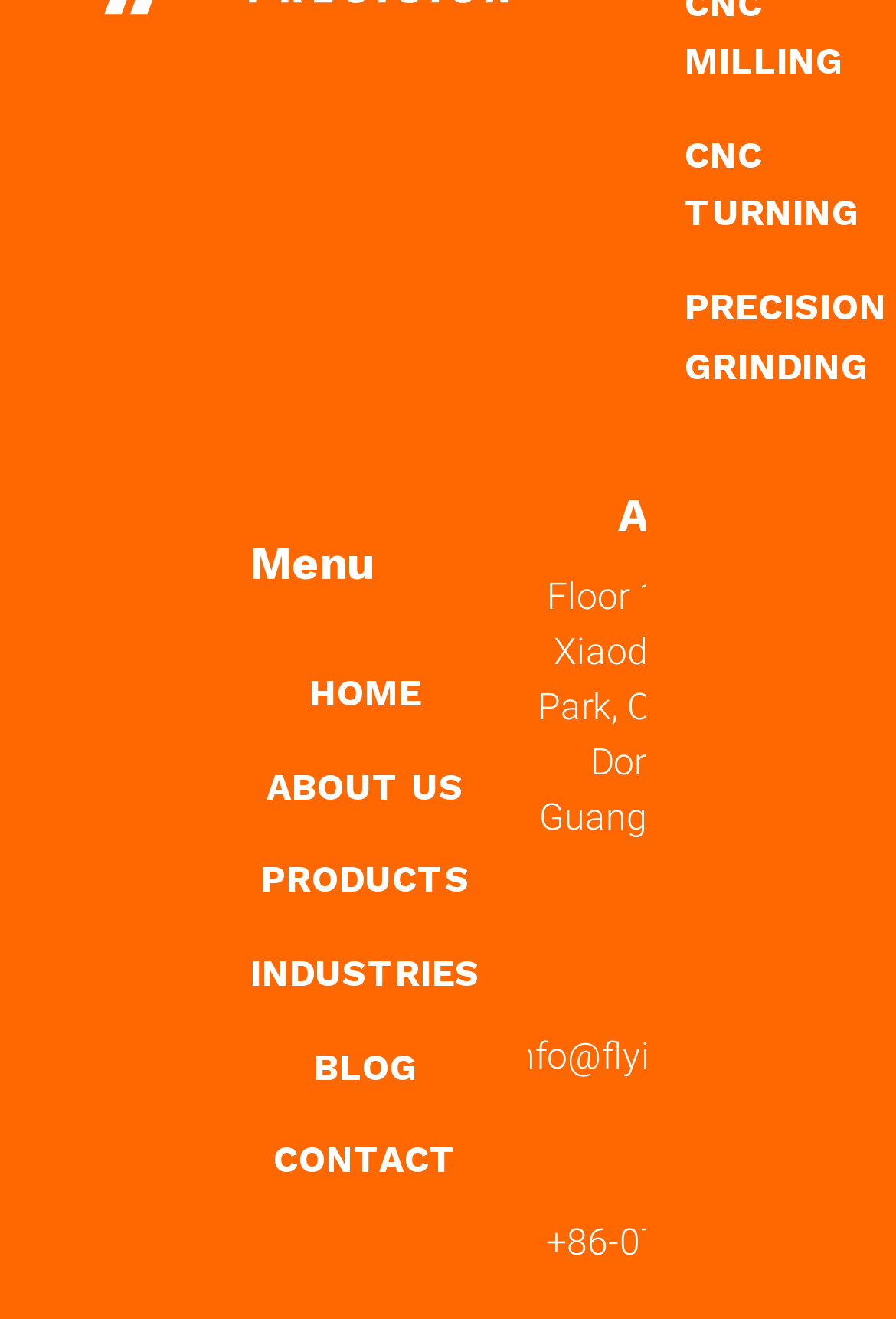What is the category of the webpage?
Give a thorough and detailed response to the question.

Based on the presence of menu items like 'ABOUT US', 'PRODUCTS', and 'INDUSTRIES', it appears that the webpage is related to a company or organization, providing information about its products and services.